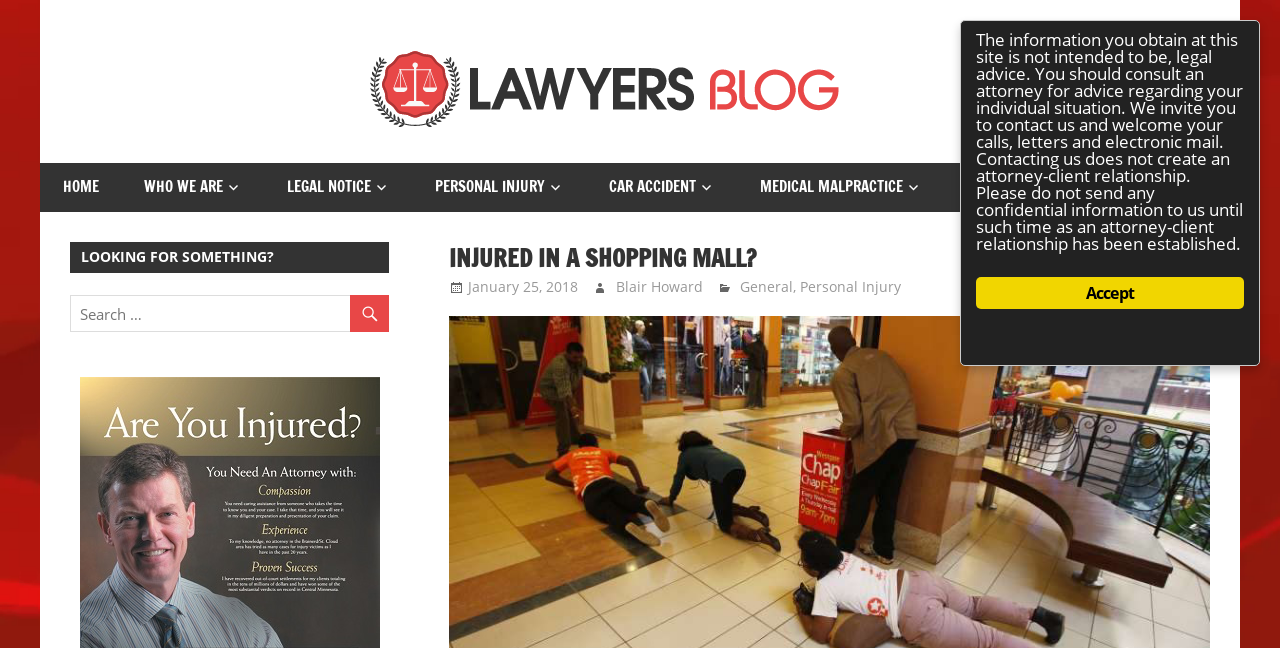Find the bounding box coordinates for the area that should be clicked to accomplish the instruction: "search for something".

[0.055, 0.455, 0.304, 0.513]